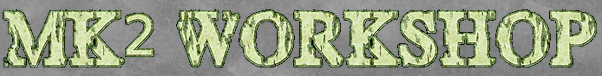Use a single word or phrase to answer the question:
What aesthetic style does the logo combine?

Vintage and modern